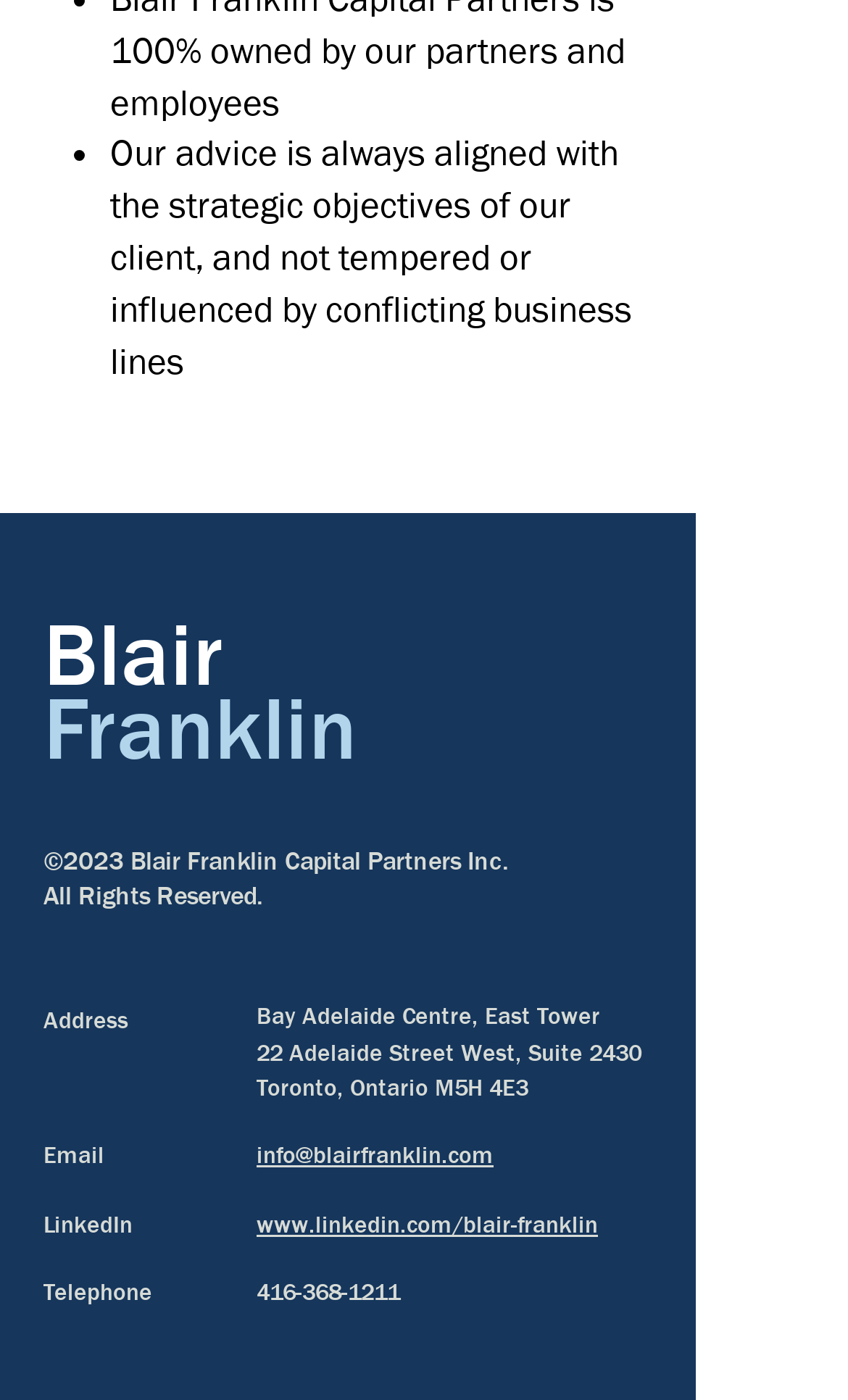How can I contact the company via email?
Please answer the question as detailed as possible based on the image.

The company's email address is info@blairfranklin.com, which is a link element on the webpage.